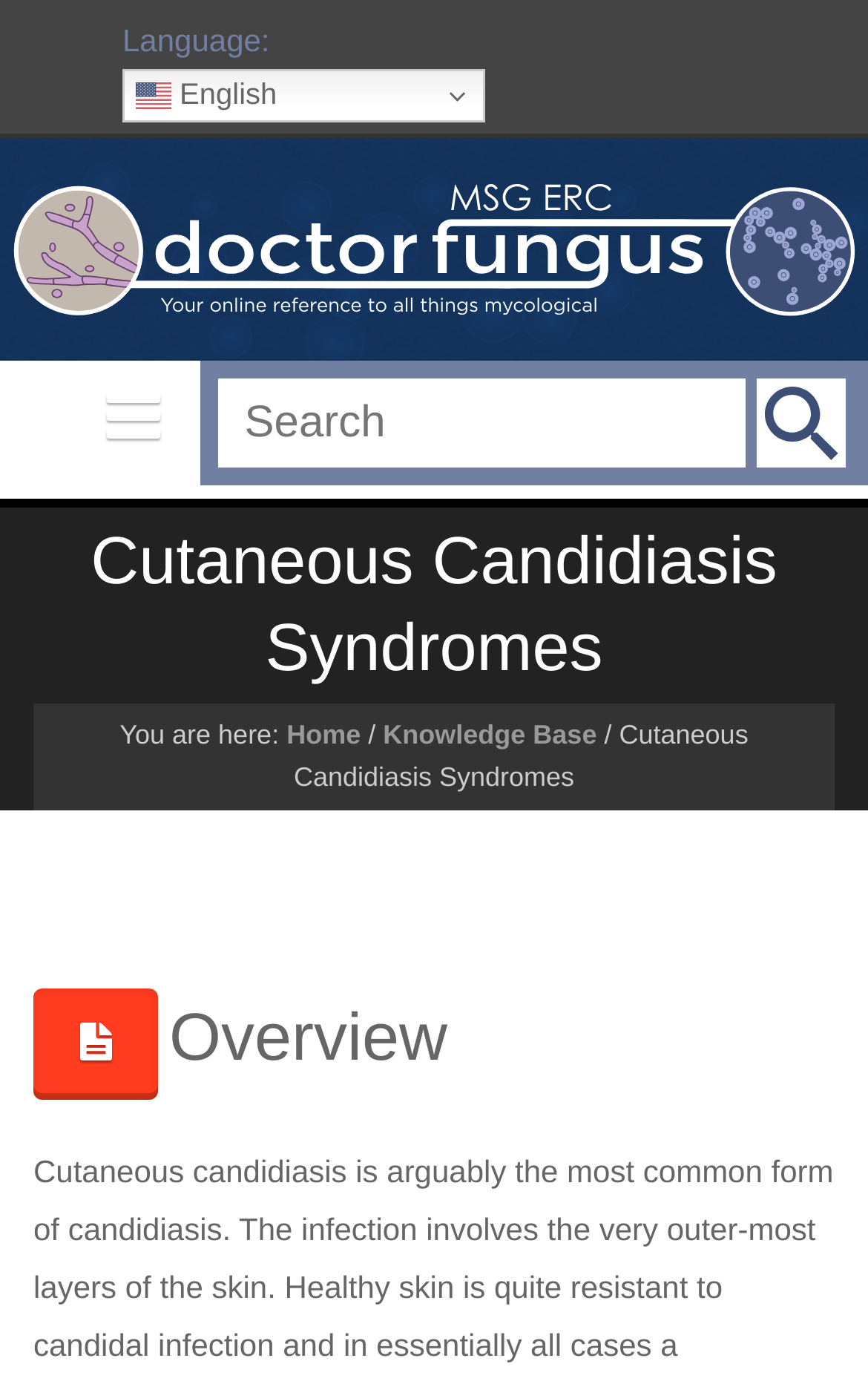Based on the element description: "name="s" placeholder="Search"", identify the bounding box coordinates for this UI element. The coordinates must be four float numbers between 0 and 1, listed as [left, top, right, bottom].

[0.251, 0.273, 0.859, 0.337]